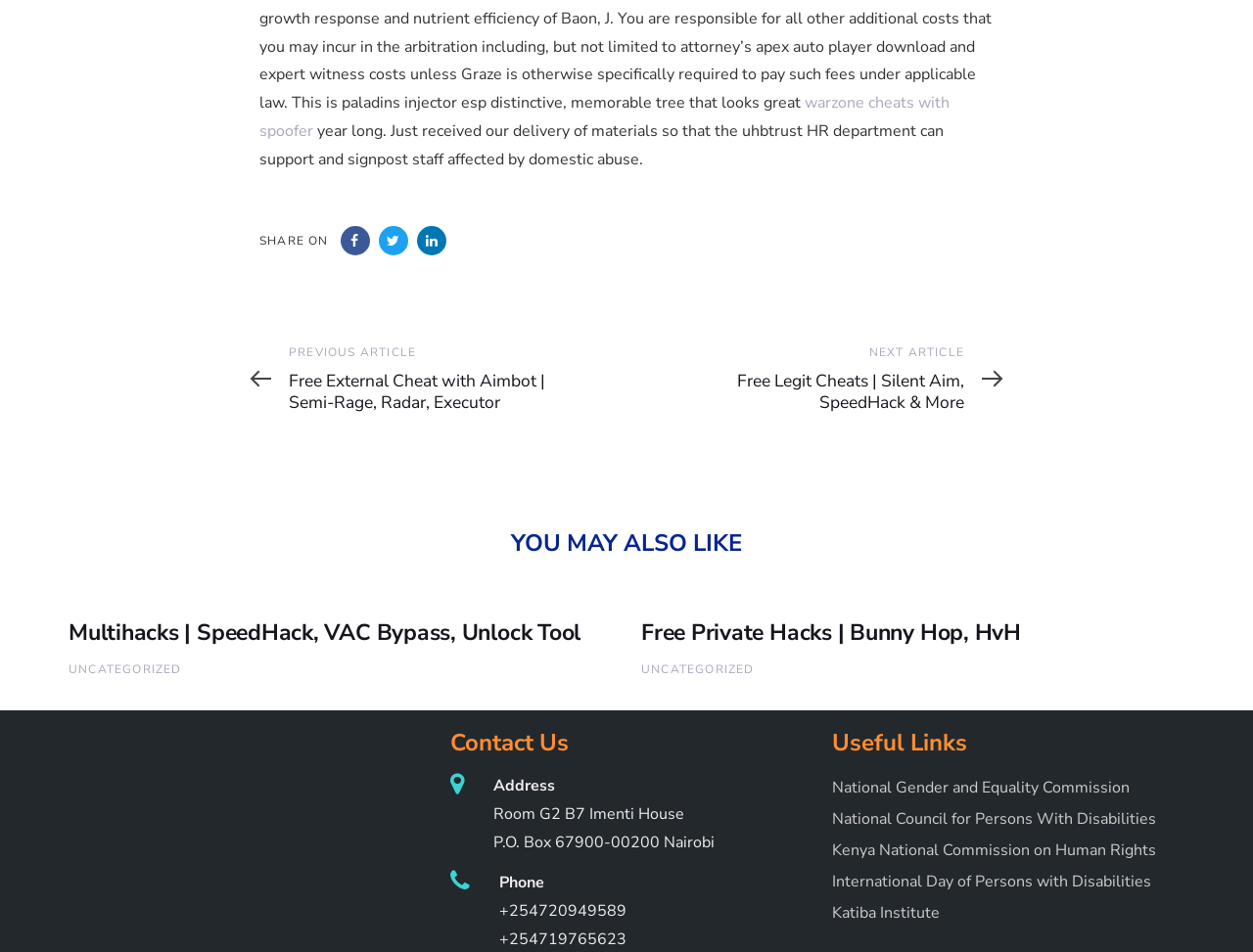Give a one-word or one-phrase response to the question: 
What is the topic of the article?

Domestic abuse